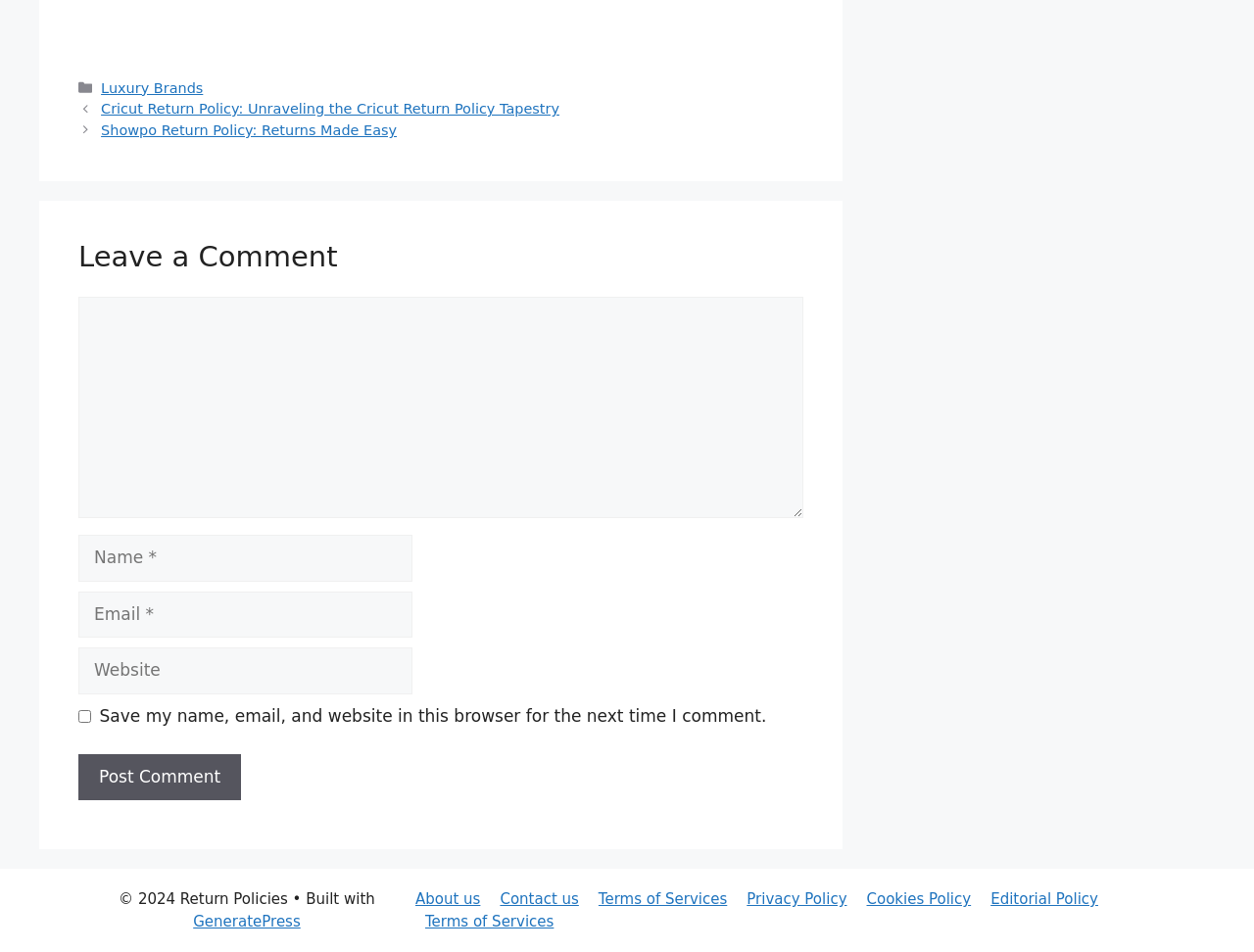Using the element description GeneratePress, predict the bounding box coordinates for the UI element. Provide the coordinates in (top-left x, top-left y, bottom-right x, bottom-right y) format with values ranging from 0 to 1.

[0.154, 0.958, 0.24, 0.977]